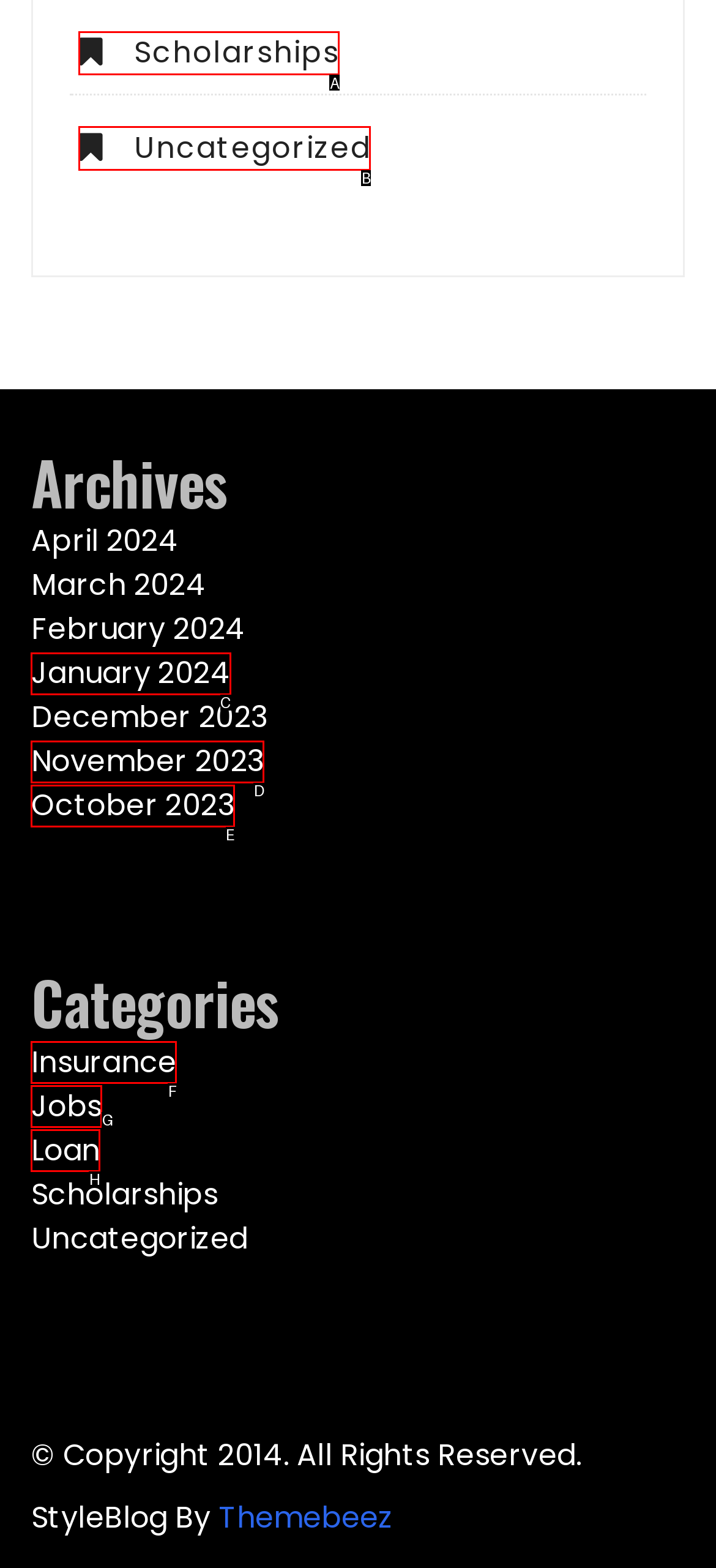Show which HTML element I need to click to perform this task: Click on Scholarships Answer with the letter of the correct choice.

A